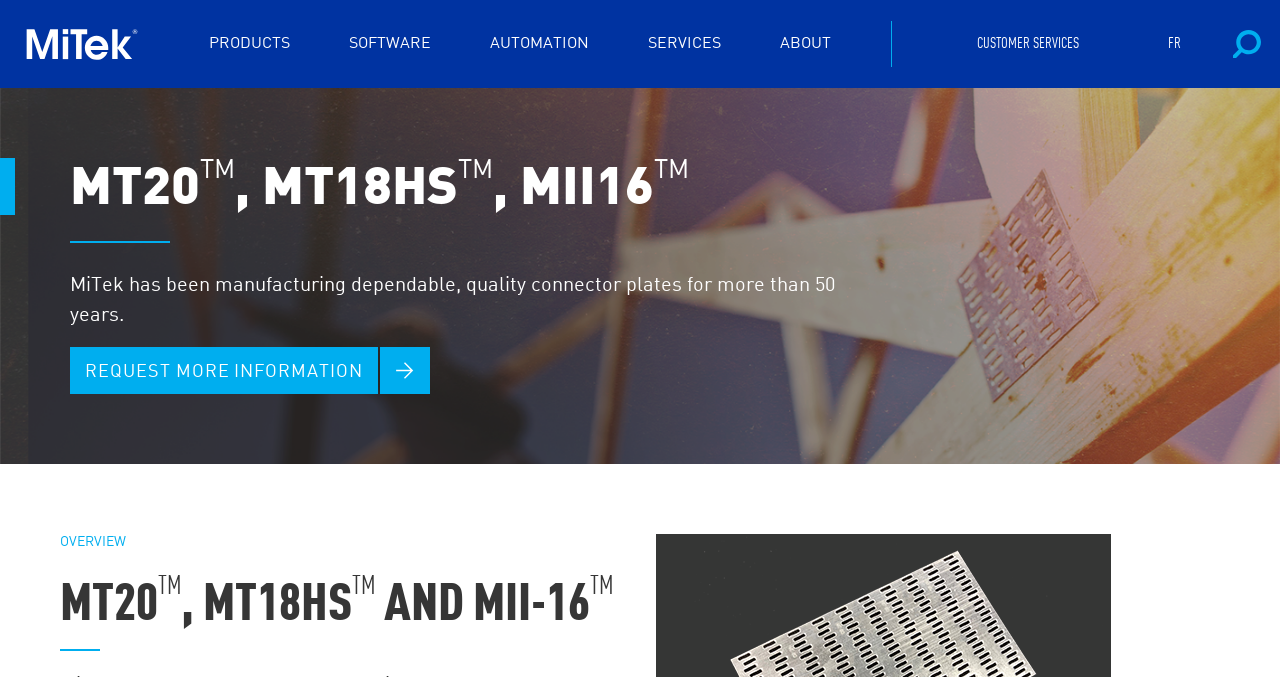Locate the bounding box coordinates of the segment that needs to be clicked to meet this instruction: "Request more information".

[0.055, 0.513, 0.295, 0.582]